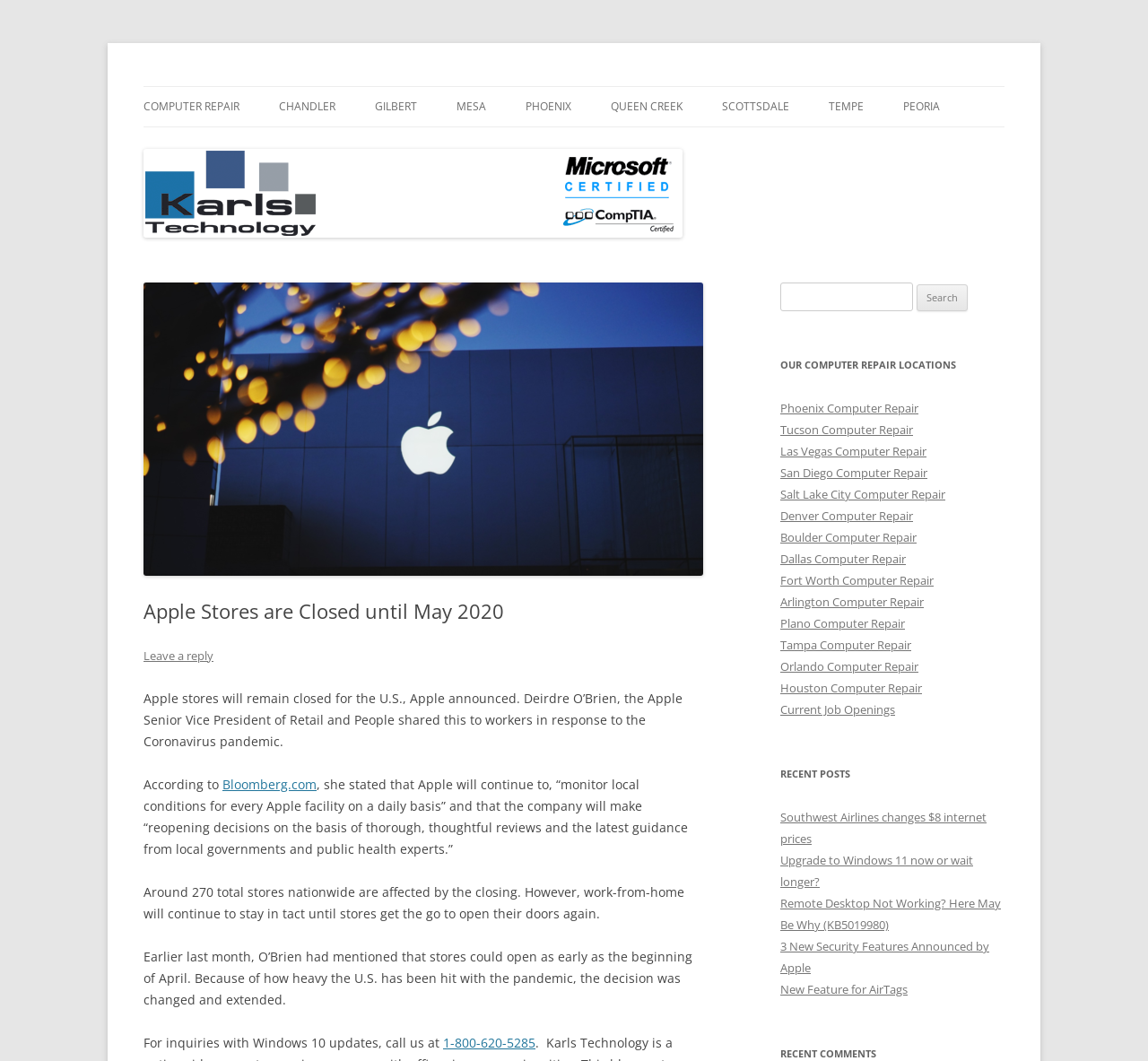Please find the bounding box coordinates for the clickable element needed to perform this instruction: "Read the 'Apple Stores are Closed until May 2020' article".

[0.125, 0.565, 0.613, 0.587]